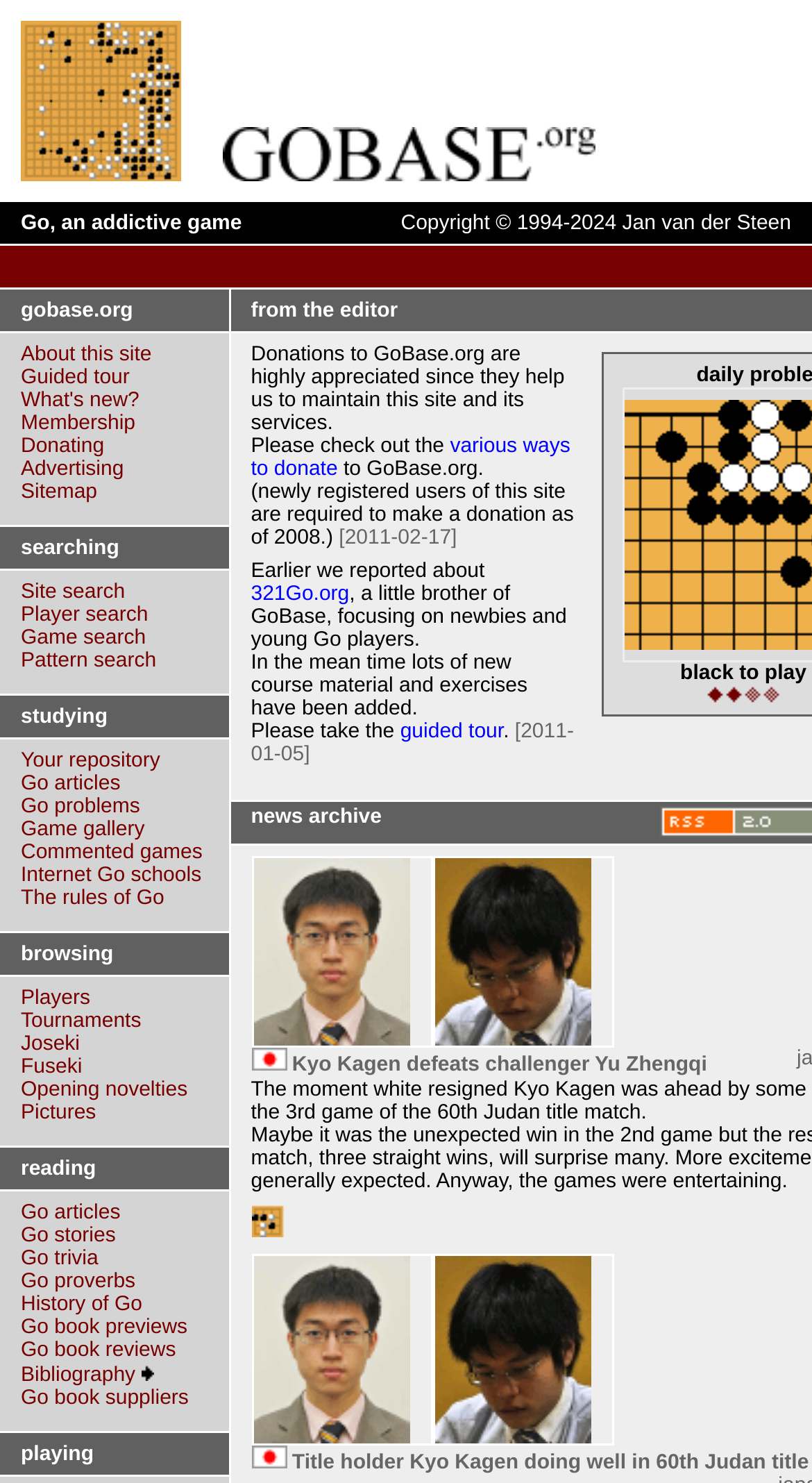Please locate the bounding box coordinates of the element that should be clicked to achieve the given instruction: "Search the site".

[0.026, 0.392, 0.154, 0.407]